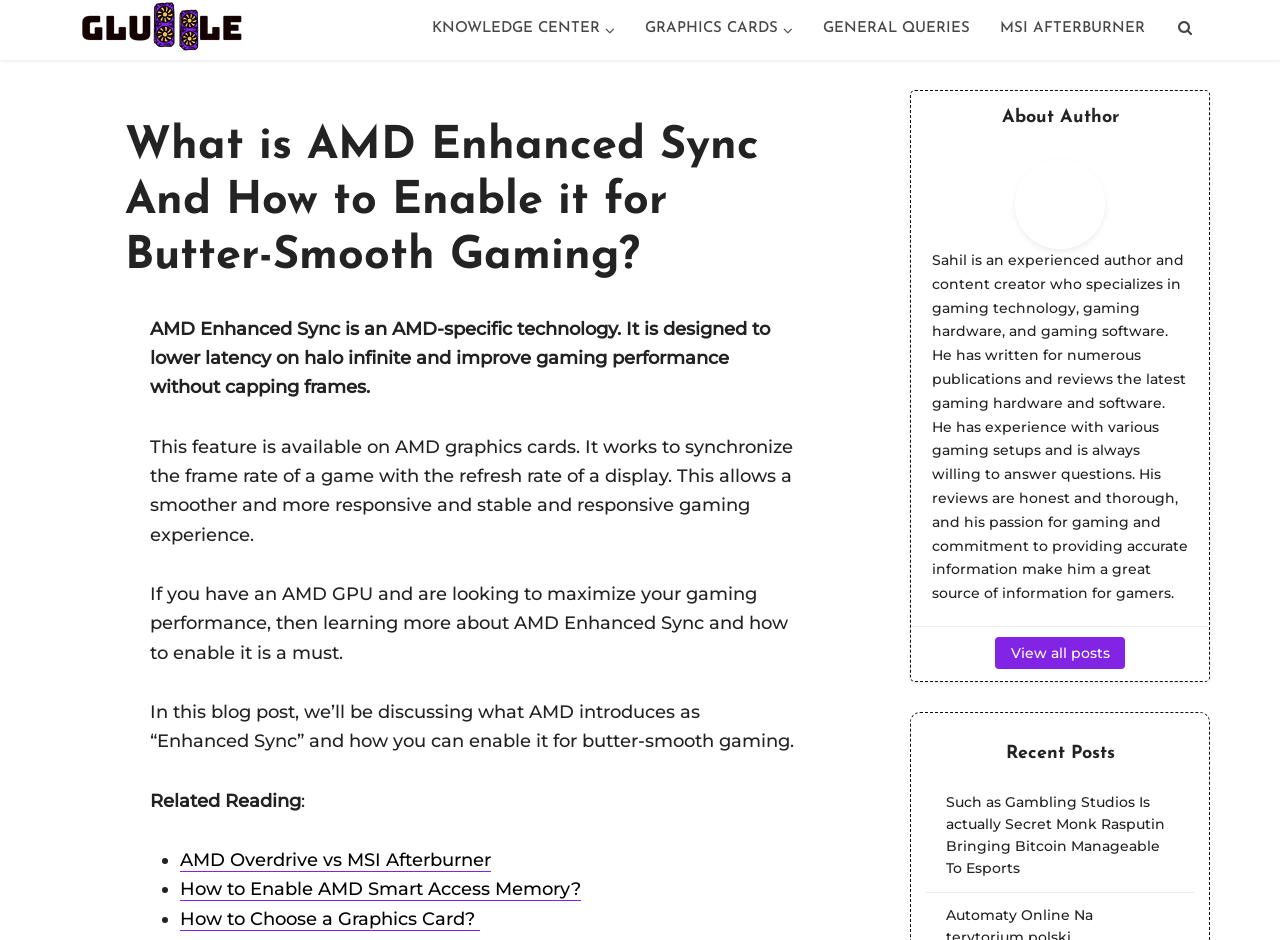Indicate the bounding box coordinates of the element that must be clicked to execute the instruction: "Click on the link to learn about AMD Overdrive vs MSI Afterburner". The coordinates should be given as four float numbers between 0 and 1, i.e., [left, top, right, bottom].

[0.141, 0.903, 0.384, 0.928]